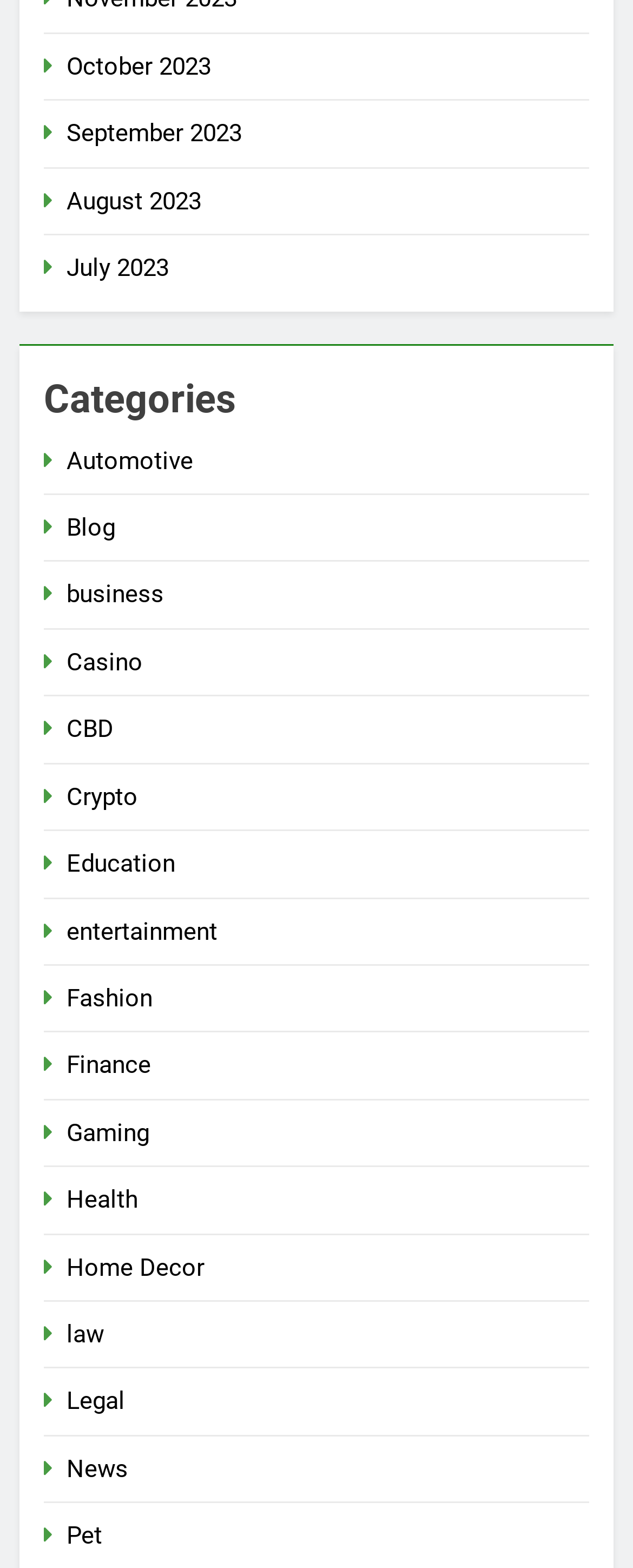Using the information in the image, give a comprehensive answer to the question: 
What is the category listed below 'CBD' on the webpage?

By examining the link elements below the 'Categories' heading, I found that the link element with the text 'Crypto' is listed below the 'CBD' category link, suggesting that Crypto is the category listed below CBD on the webpage.